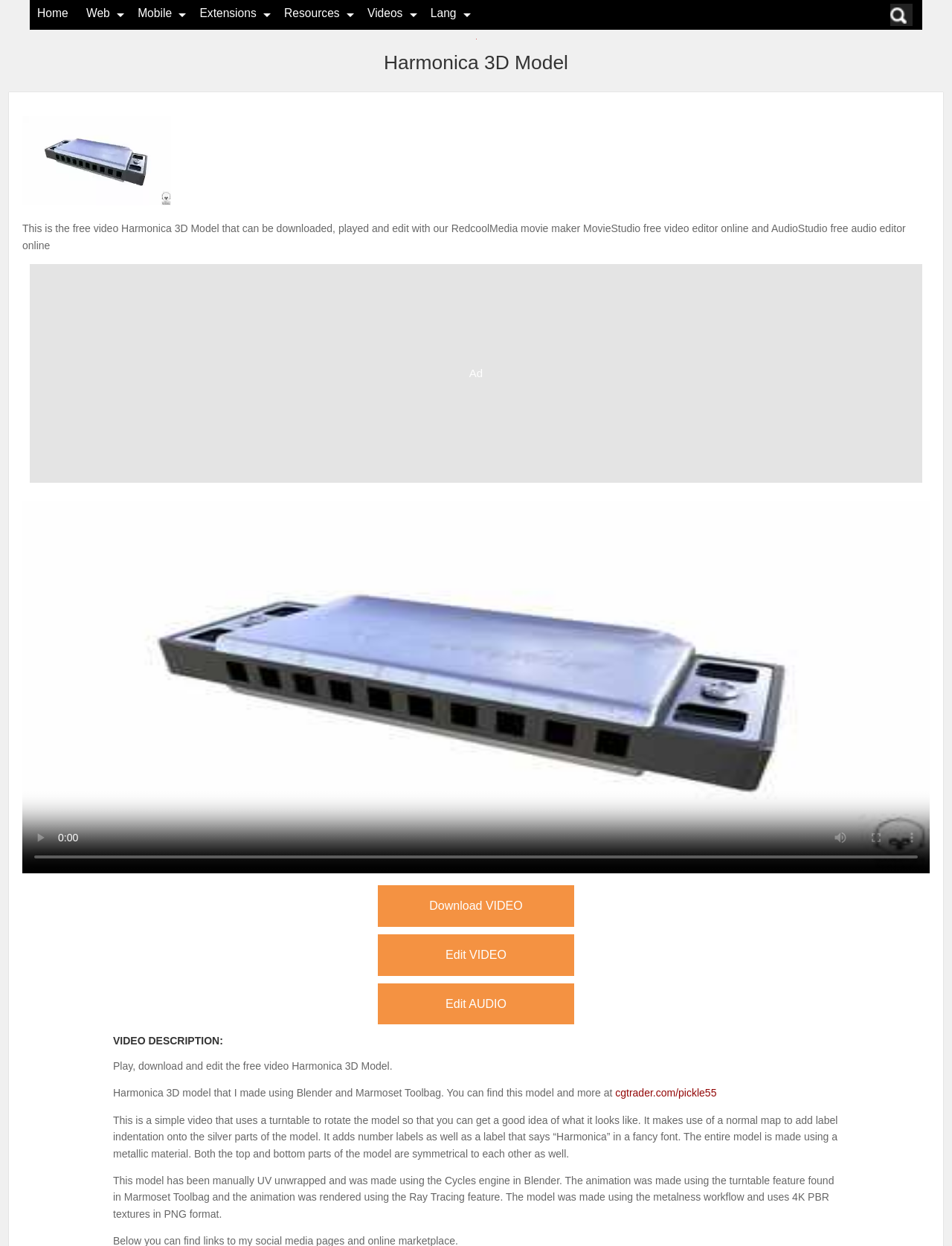Please specify the bounding box coordinates in the format (top-left x, top-left y, bottom-right x, bottom-right y), with values ranging from 0 to 1. Identify the bounding box for the UI component described as follows: Edit VIDEO

[0.397, 0.75, 0.603, 0.783]